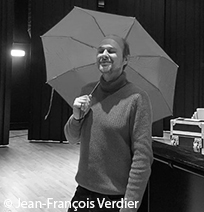Who is credited with taking the photograph?
Use the image to give a comprehensive and detailed response to the question.

The caption credits Jean-François Verdier with taking the photograph, reflecting the collaborative spirit often found in the arts.